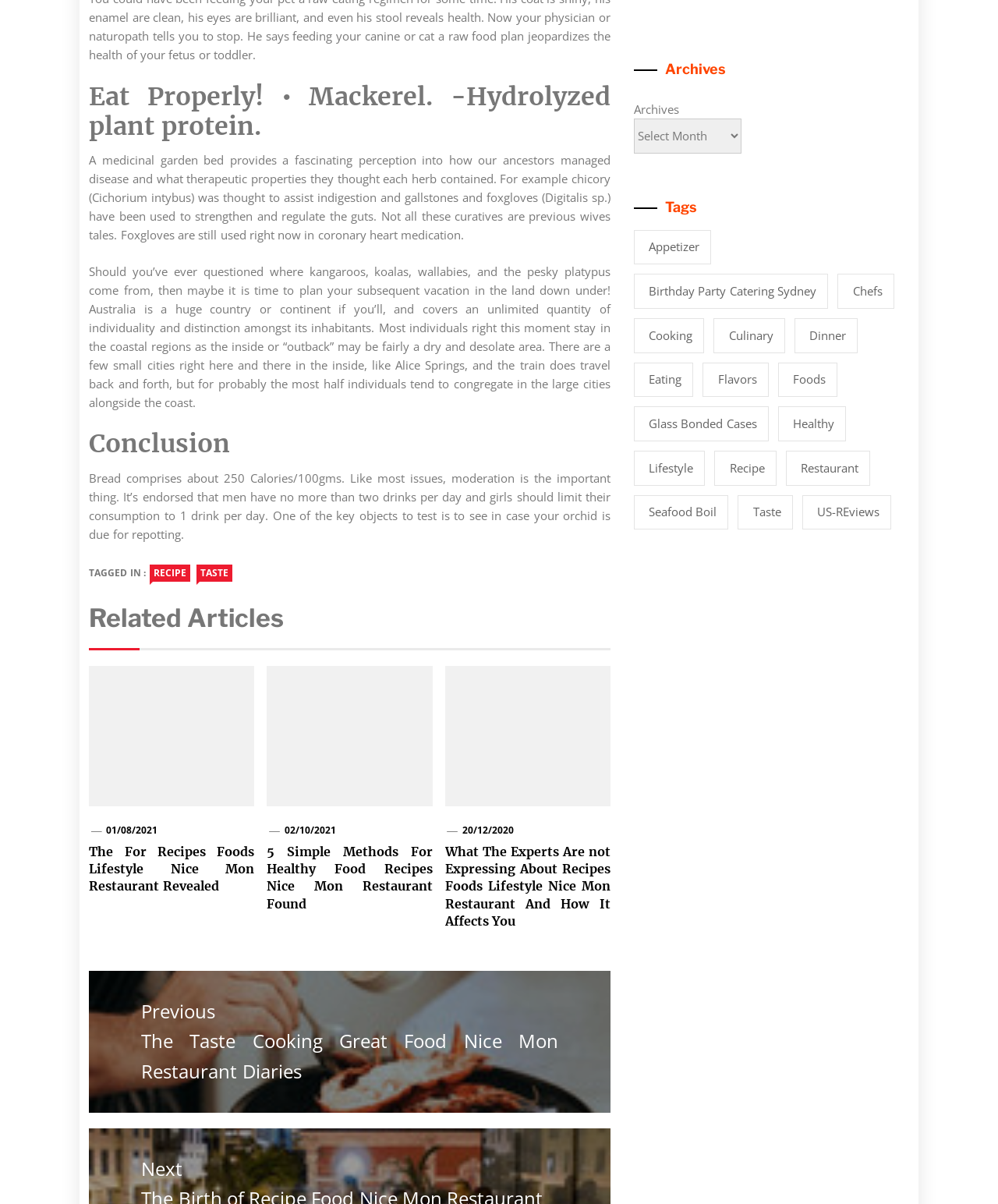Using the information in the image, could you please answer the following question in detail:
How many links are there in the 'Tags' section?

By counting the links in the 'Tags' section, I found that there are 14 links, each corresponding to a specific tag such as 'appetizer', 'birthday party catering Sydney', 'chefs', and so on.